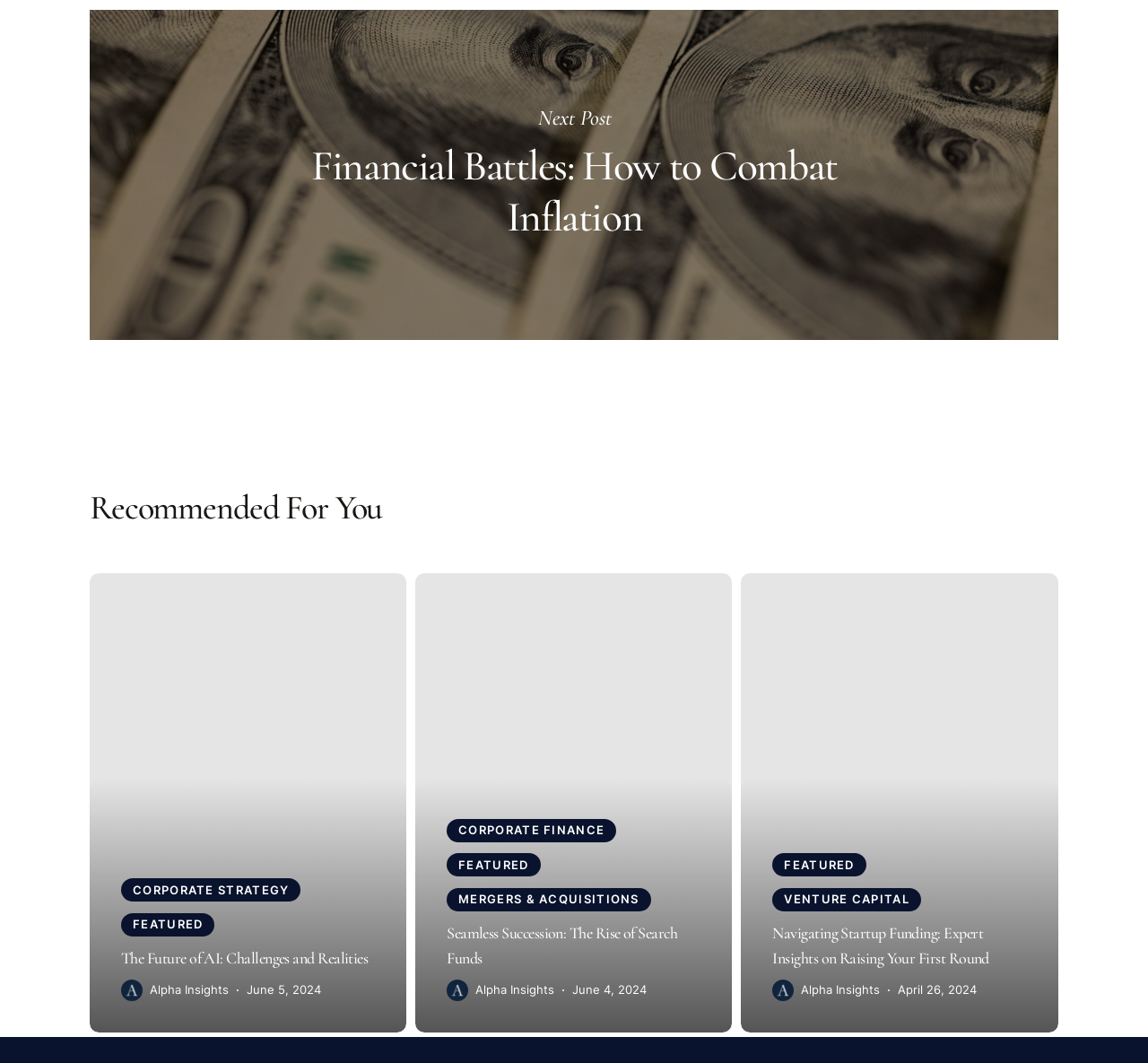Based on the image, please respond to the question with as much detail as possible:
What is the date of the second article?

The date of the second article can be found by looking at the StaticText element with the text 'June 5, 2024' which is located at coordinates [0.215, 0.925, 0.28, 0.937]. This element is associated with the second article, 'The Future of AI: Challenges and Realities'.